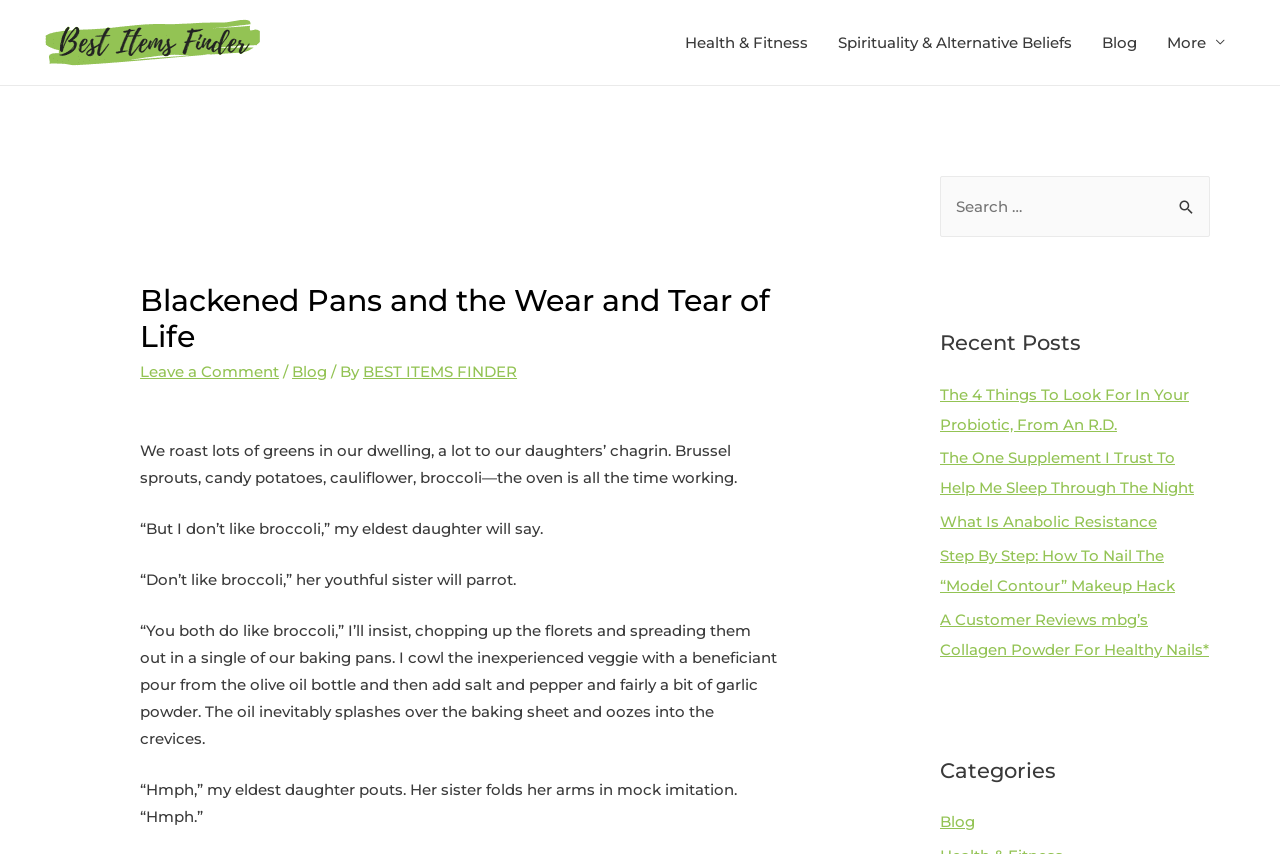What is the category of the blog post about contouring?
Using the image as a reference, deliver a detailed and thorough answer to the question.

The title of the blog post 'Step By Step: How To Nail The “Model Contour” Makeup Hack' suggests that it is related to makeup, specifically contouring techniques.